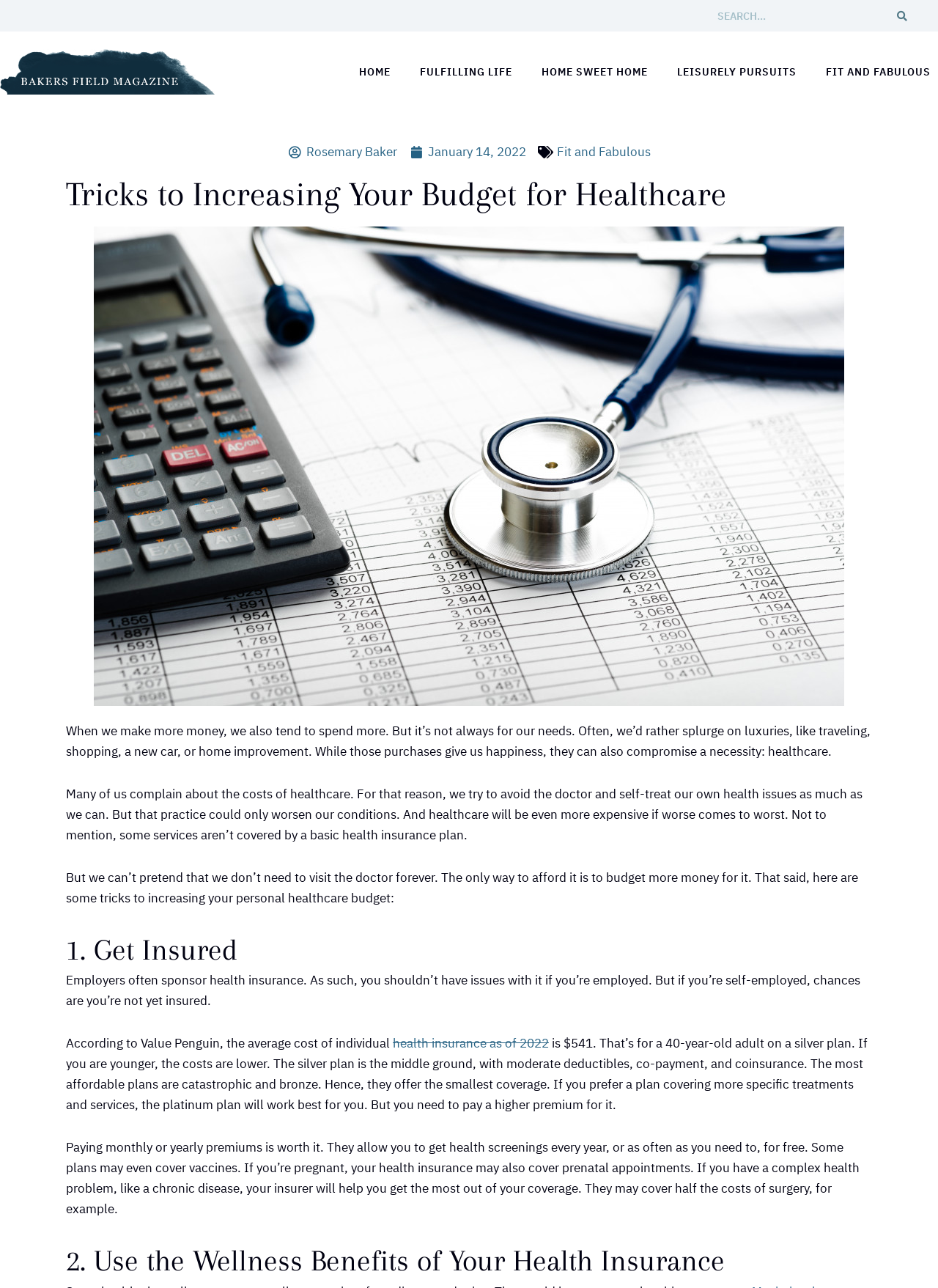Kindly determine the bounding box coordinates for the area that needs to be clicked to execute this instruction: "View 'Most Popular Wedding Beauty Services in Asheville'".

None